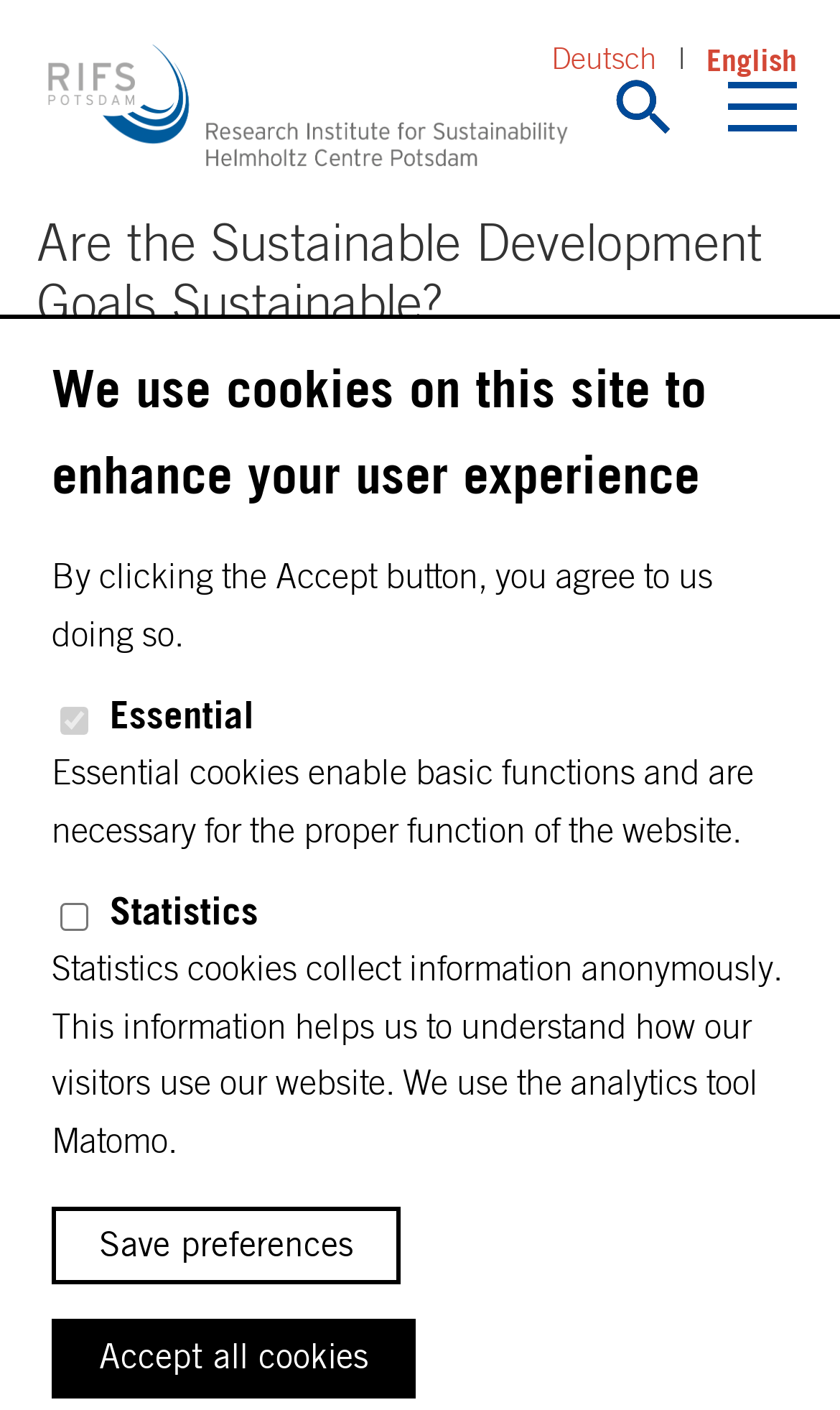Reply to the question with a single word or phrase:
What is the figure showing?

Deforestation in Poland